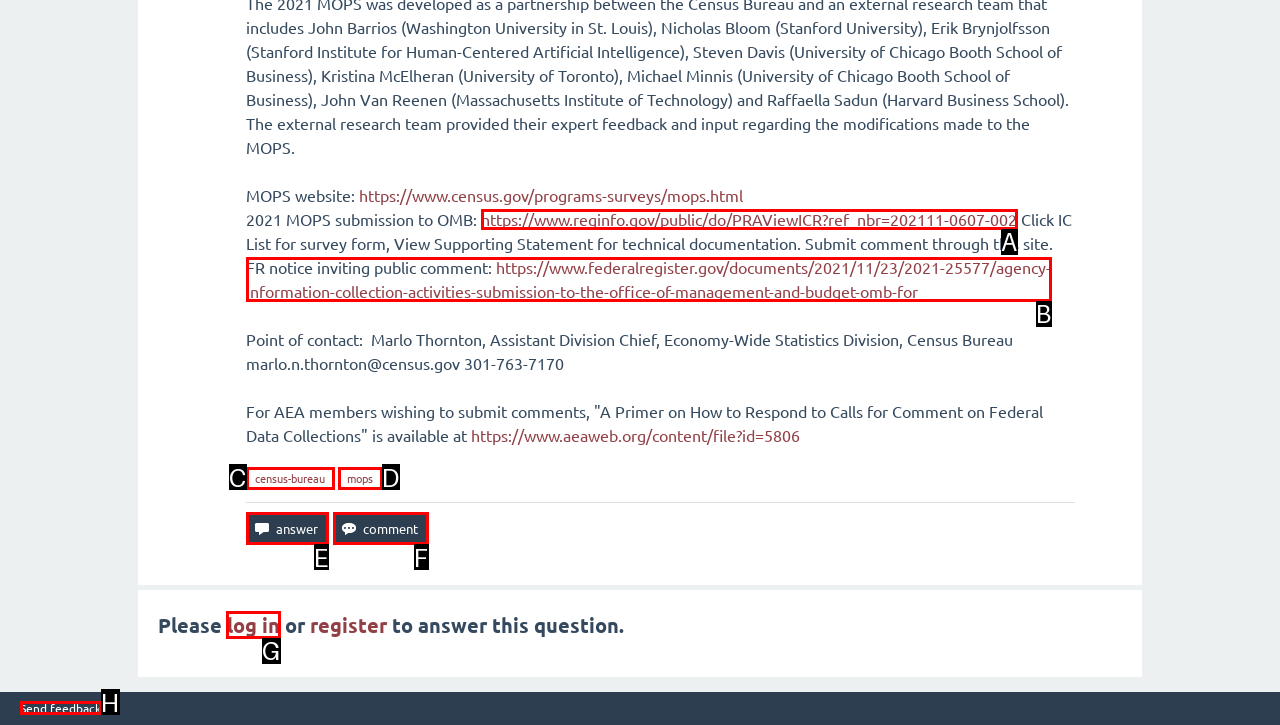Which option should be clicked to execute the following task: Click on the 'Home' link? Respond with the letter of the selected option.

None